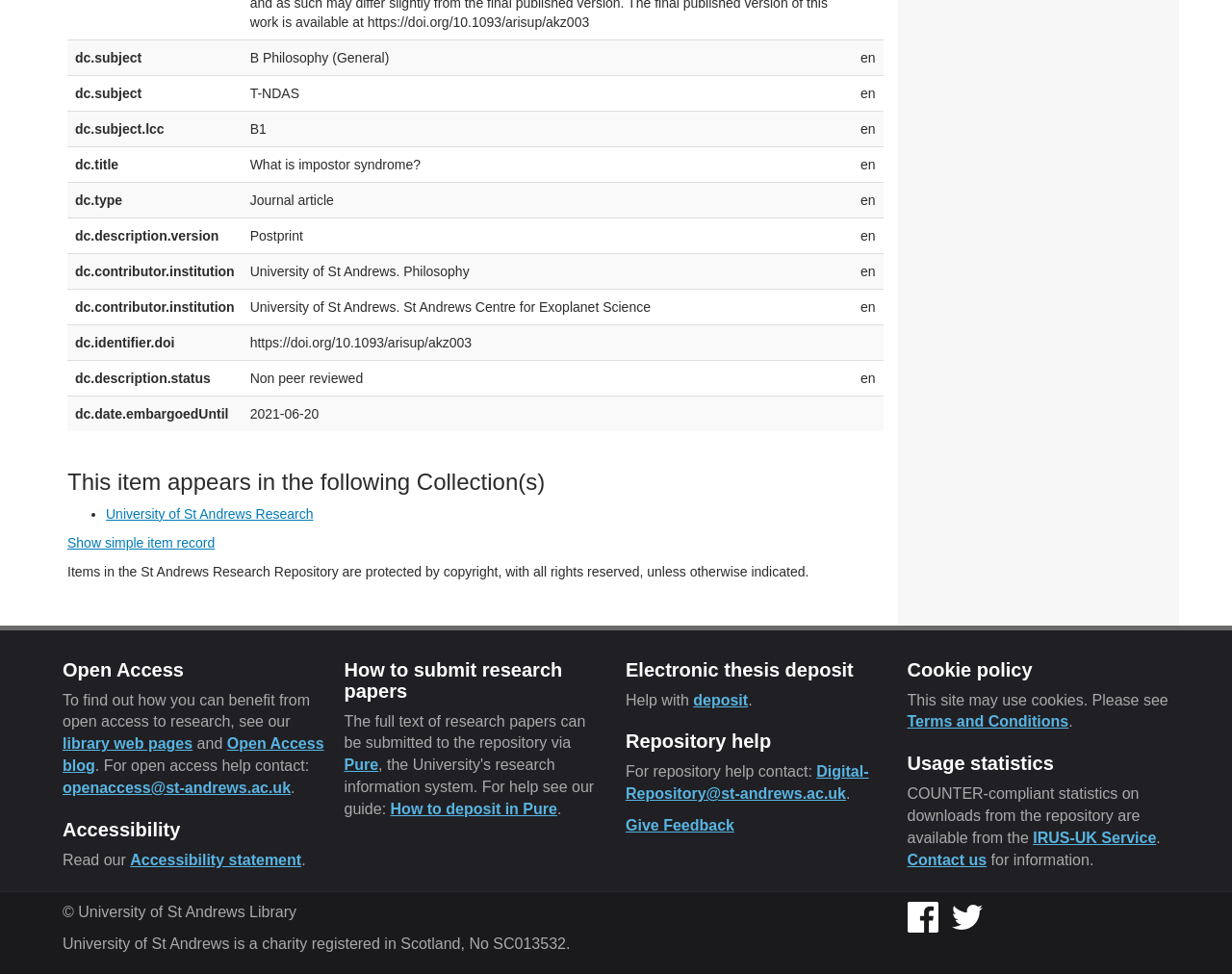What is the title of the journal article?
Please respond to the question with a detailed and well-explained answer.

I found the title of the journal article by looking at the gridcell element with the text 'What is impostor syndrome?' which is located in the row with the label 'dc.title'.